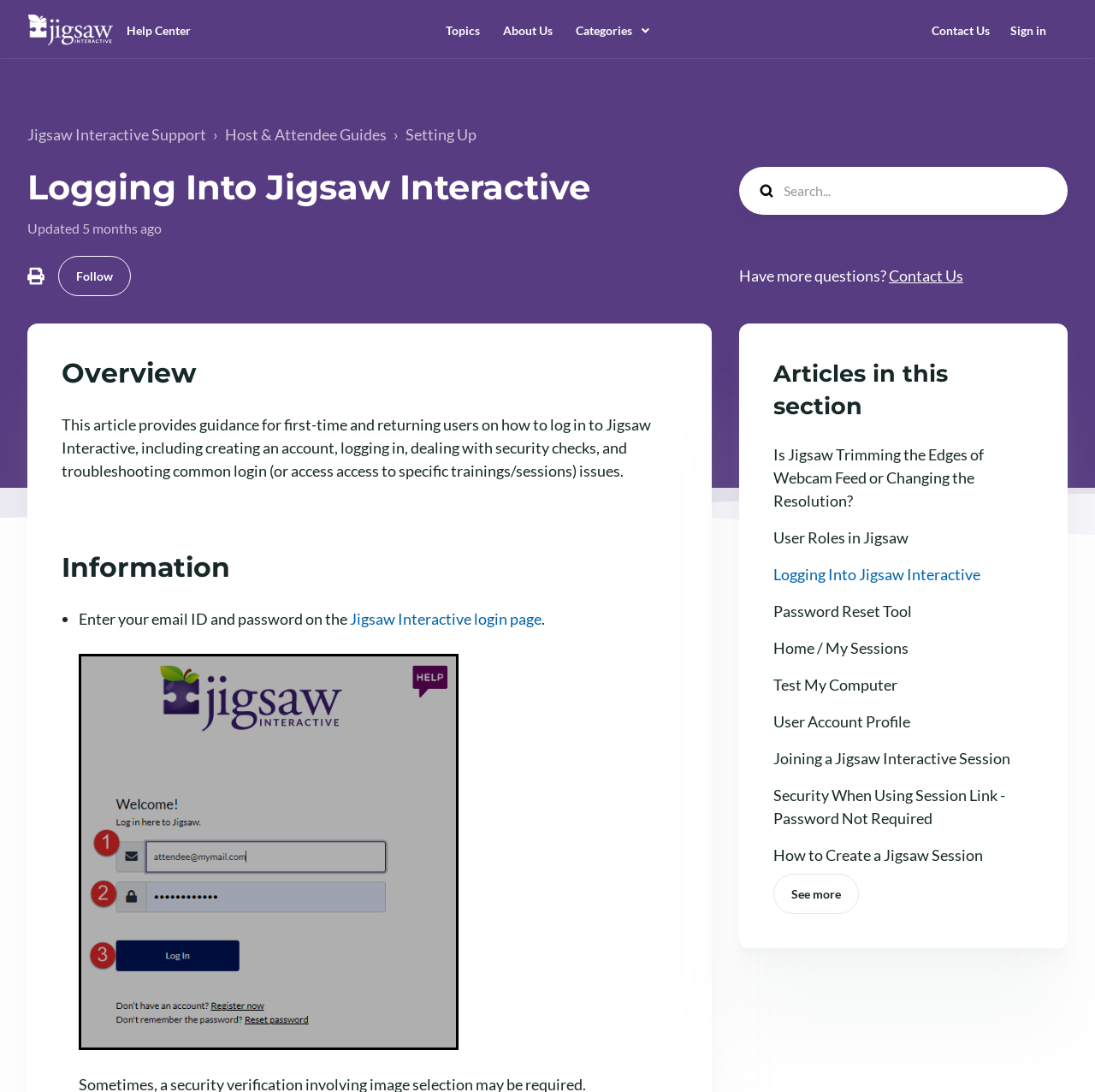What is the function of the button with a star icon?
Look at the screenshot and give a one-word or phrase answer.

Follow Article